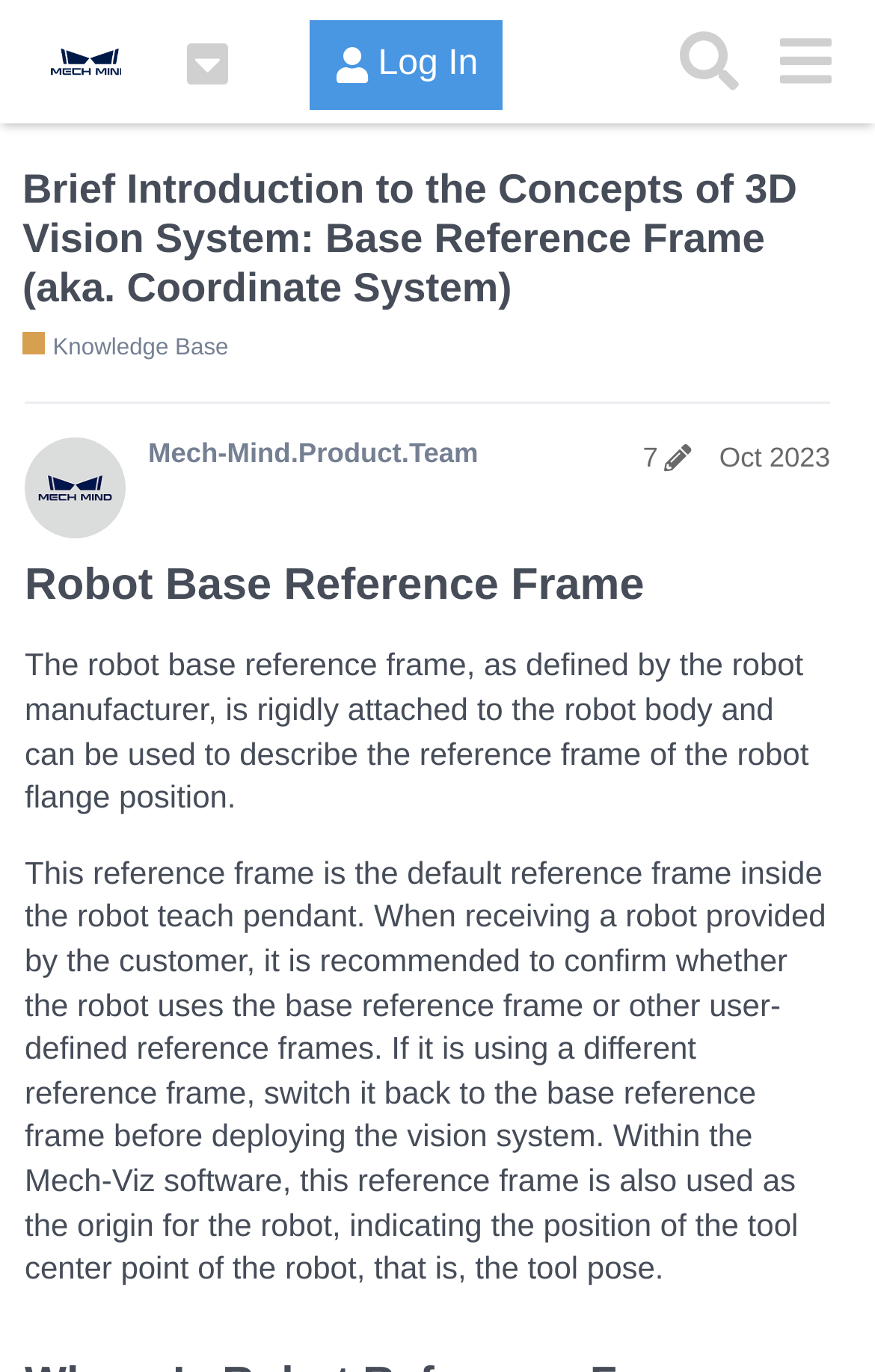Identify the bounding box coordinates for the element you need to click to achieve the following task: "Search for something". Provide the bounding box coordinates as four float numbers between 0 and 1, in the form [left, top, right, bottom].

[0.755, 0.01, 0.865, 0.08]